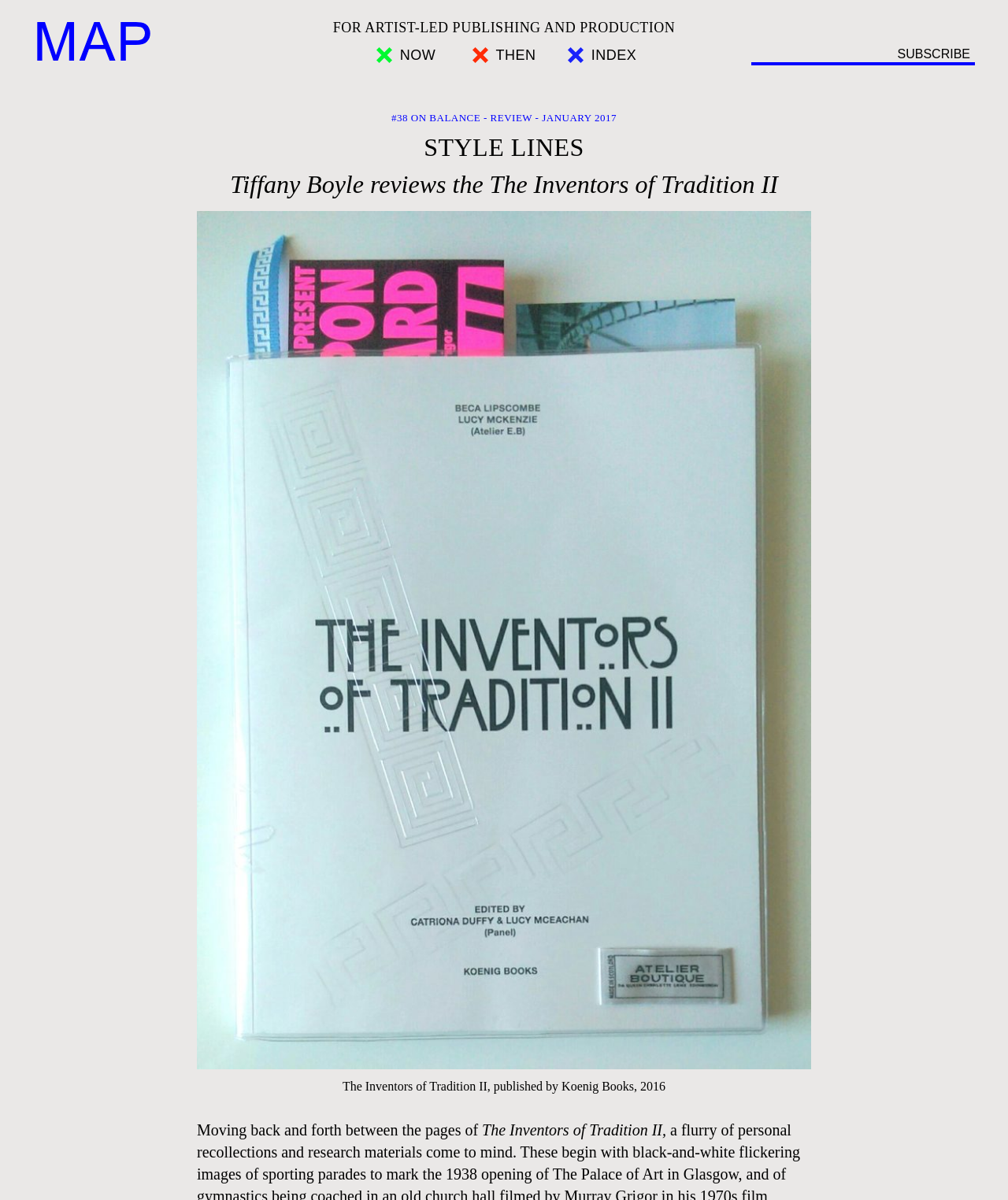Use the information in the screenshot to answer the question comprehensively: What is the name of the magazine?

The name of the magazine can be found in the top-left corner of the webpage, where it says 'MAP Magazine' in a link element.